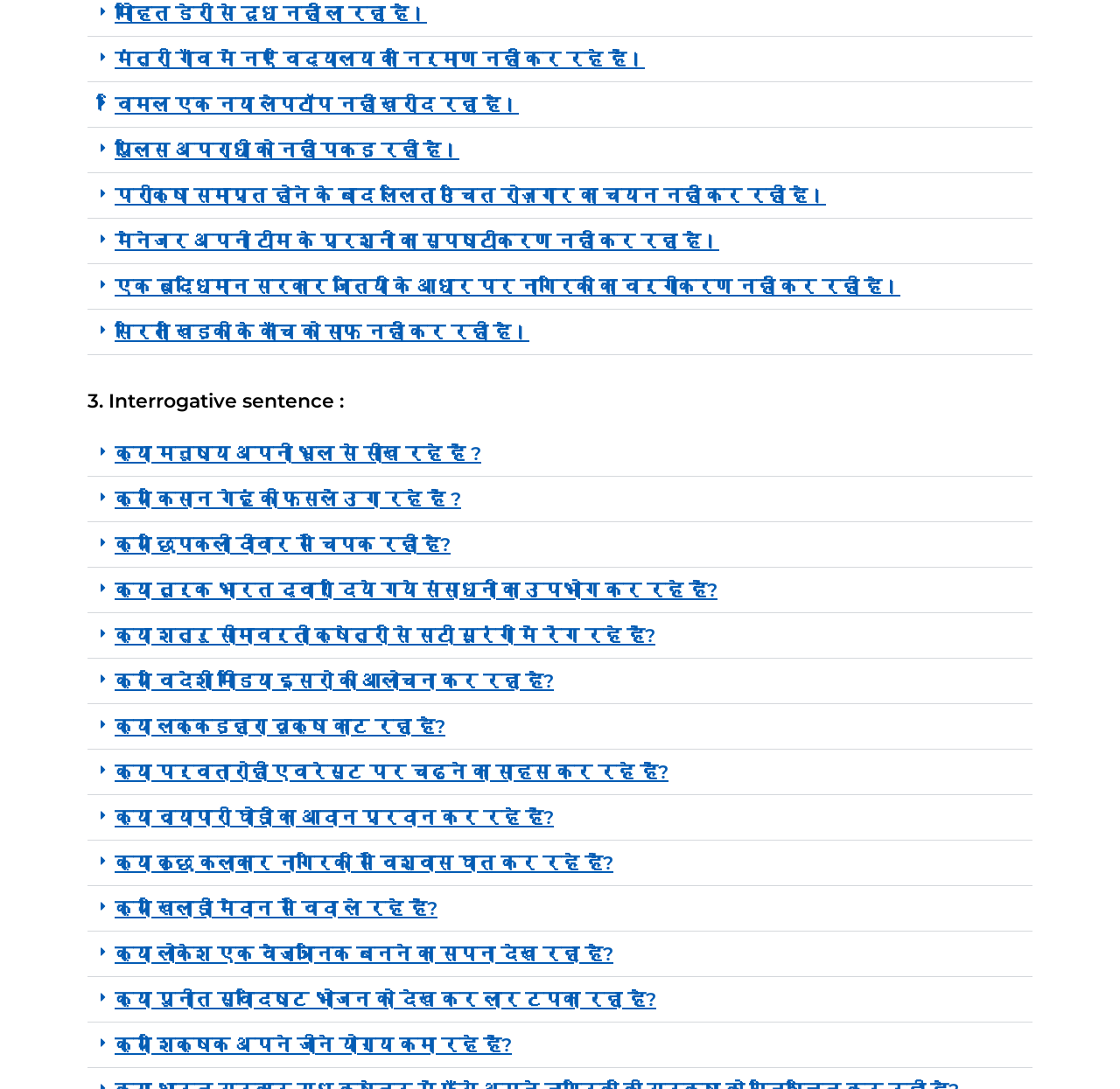What is the purpose of the buttons in the third section?
Based on the visual information, provide a detailed and comprehensive answer.

I analyzed the text of the buttons and links in the third section and determined that they are all asking questions in Hindi. The buttons and links appear to be related to interrogative sentences, suggesting that the purpose of the buttons is to ask questions.